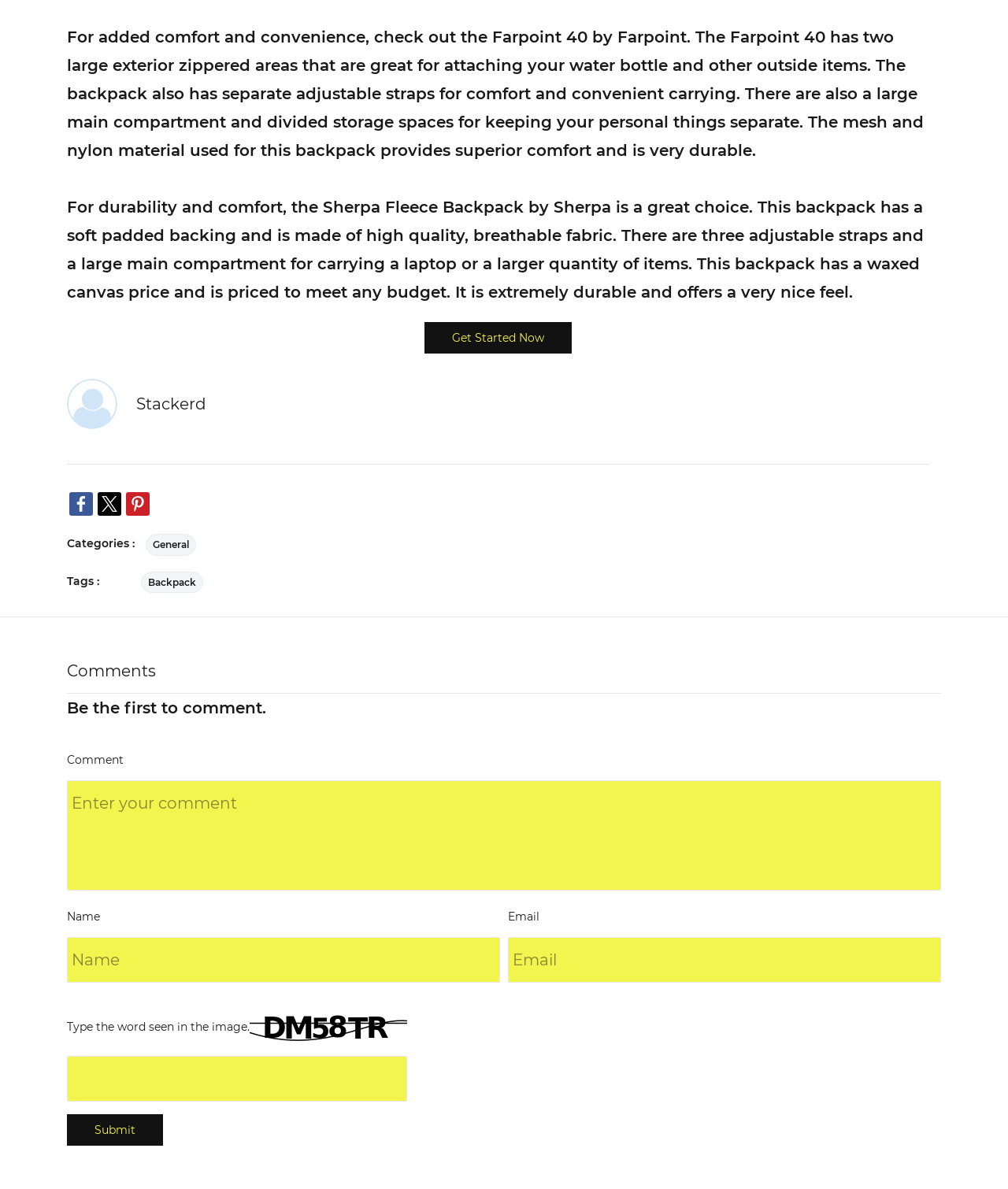Find and specify the bounding box coordinates that correspond to the clickable region for the instruction: "Enter a comment in the text box".

[0.066, 0.657, 0.934, 0.749]